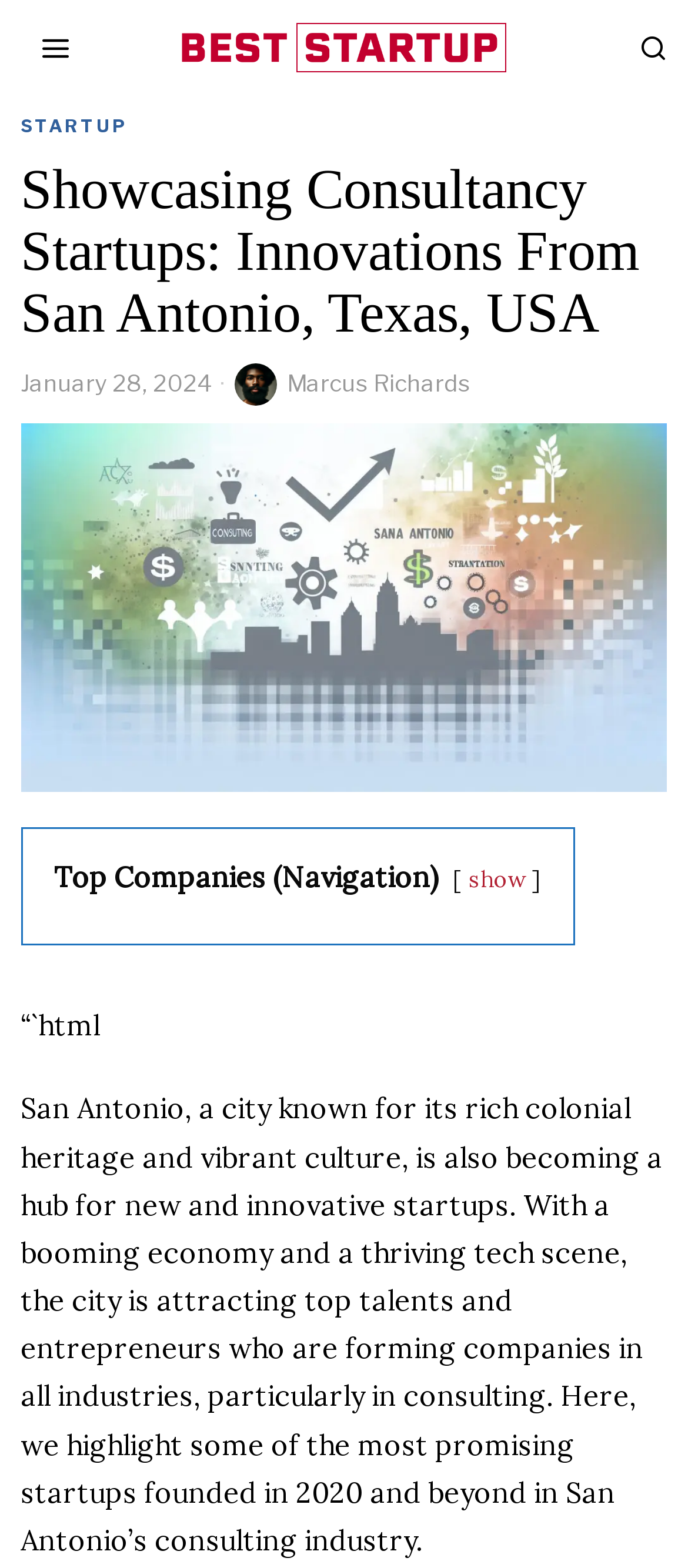Describe all the significant parts and information present on the webpage.

The webpage showcases consultancy startups from San Antonio, Texas, USA, with a focus on innovations. At the top, there is a heading that reads "Showcasing Consultancy Startups: Innovations From San Antonio, Texas, USA". Below this heading, there is a timestamp indicating the date and time of January 28, 2024, 03:26:41. 

To the right of the timestamp, there is a link to "Marcus Richards". Above these elements, there are two links, one with no text and another with the text "STARTUP". 

A large figure or image takes up a significant portion of the page, spanning from the top to about halfway down the page. 

Below the figure, there is a section with the title "Top Companies (Navigation)" followed by a link that says "show". This section appears to be a navigation menu or a list of companies. 

Further down the page, there is a block of text that provides an overview of San Antonio's startup scene, highlighting its growing economy and tech industry, particularly in consulting. The text also mentions that the page will feature promising startups founded in 2020 and beyond in San Antonio's consulting industry. 

At the very top of the page, there is a thin progress bar that spans the entire width of the page.